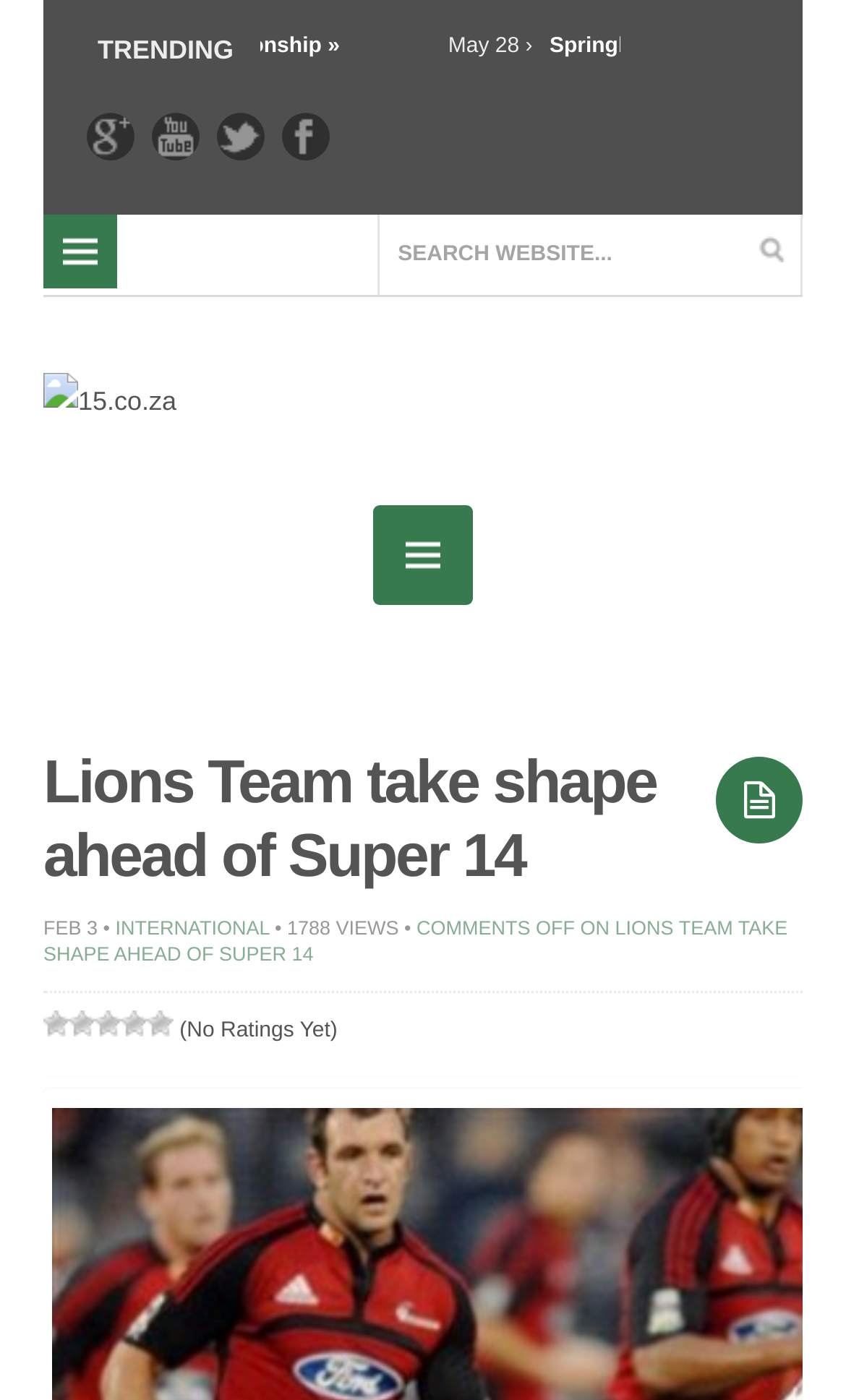Identify the bounding box coordinates necessary to click and complete the given instruction: "Read Lions Team take shape ahead of Super 14 article".

[0.051, 0.535, 0.776, 0.635]